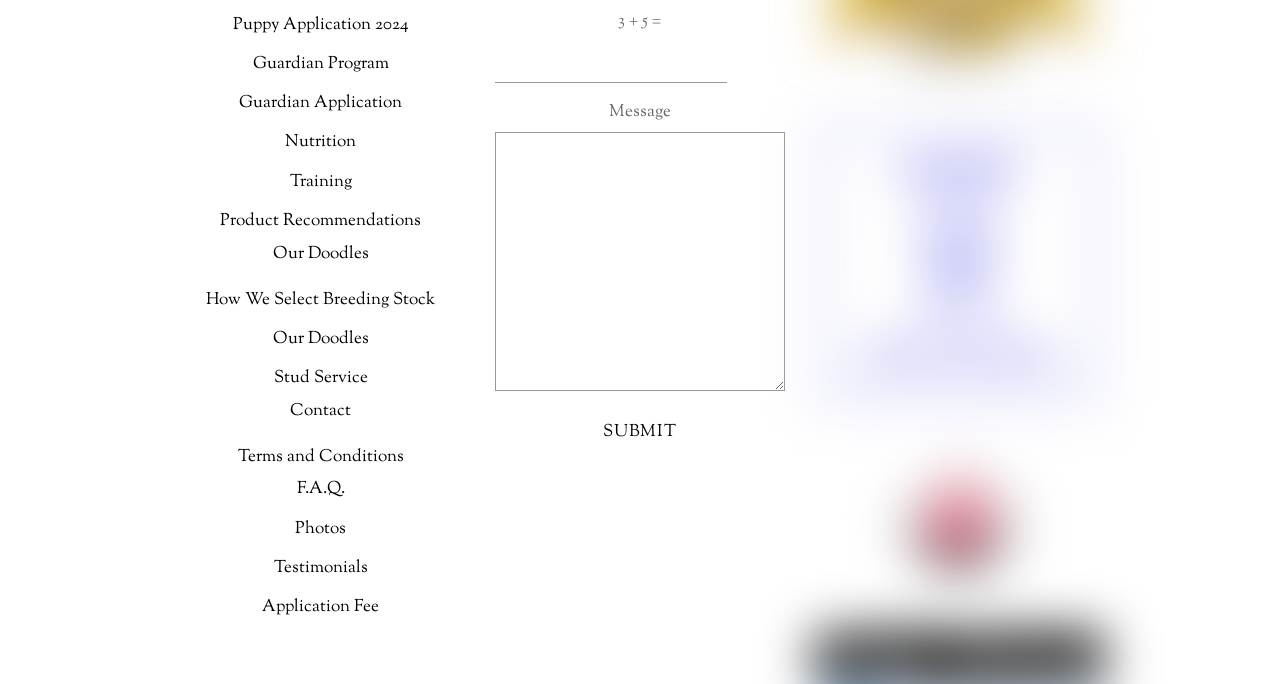Find and provide the bounding box coordinates for the UI element described here: "GET IN TOUCH". The coordinates should be given as four float numbers between 0 and 1: [left, top, right, bottom].

None